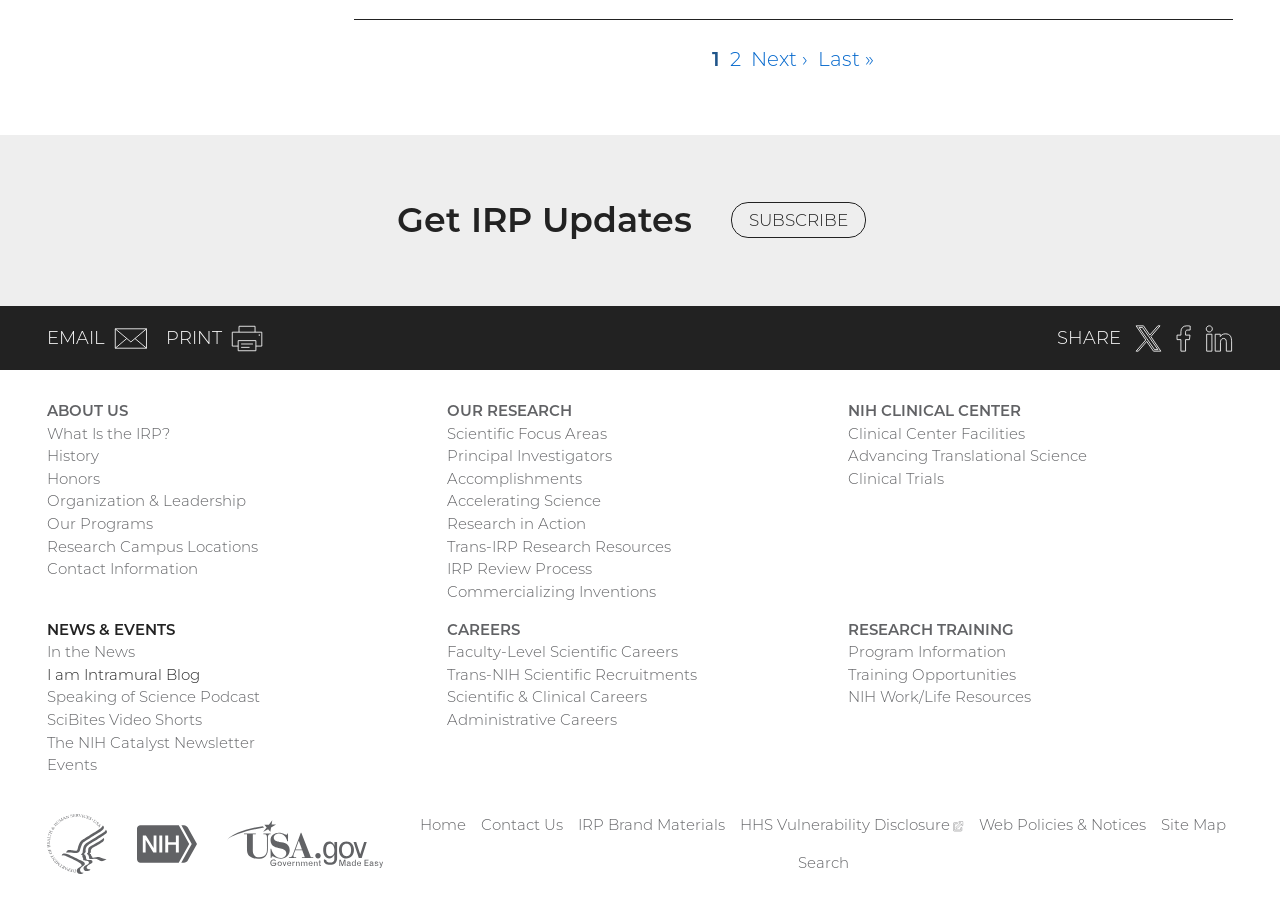Please find the bounding box coordinates for the clickable element needed to perform this instruction: "View the NIH Clinical Center page".

[0.662, 0.446, 0.797, 0.471]